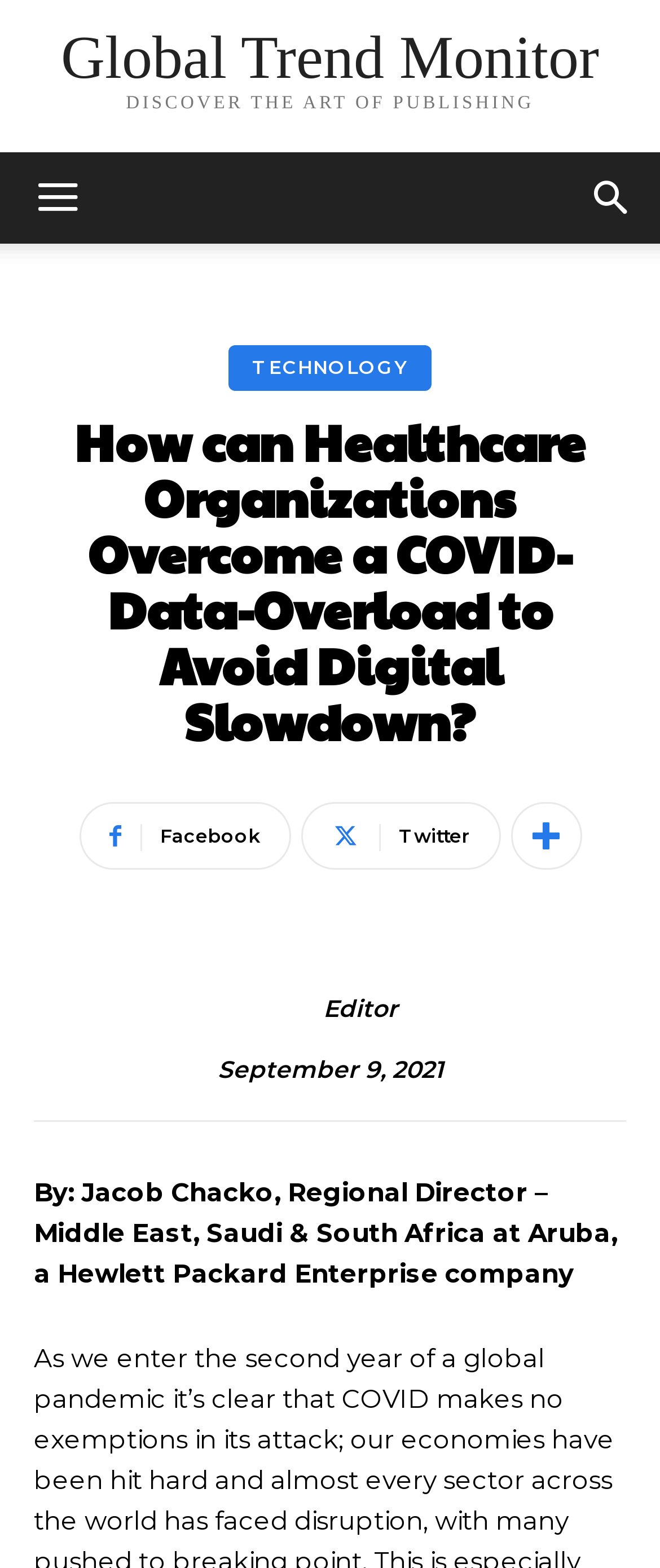For the following element description, predict the bounding box coordinates in the format (top-left x, top-left y, bottom-right x, bottom-right y). All values should be floating point numbers between 0 and 1. Description: Facebook

[0.119, 0.512, 0.44, 0.555]